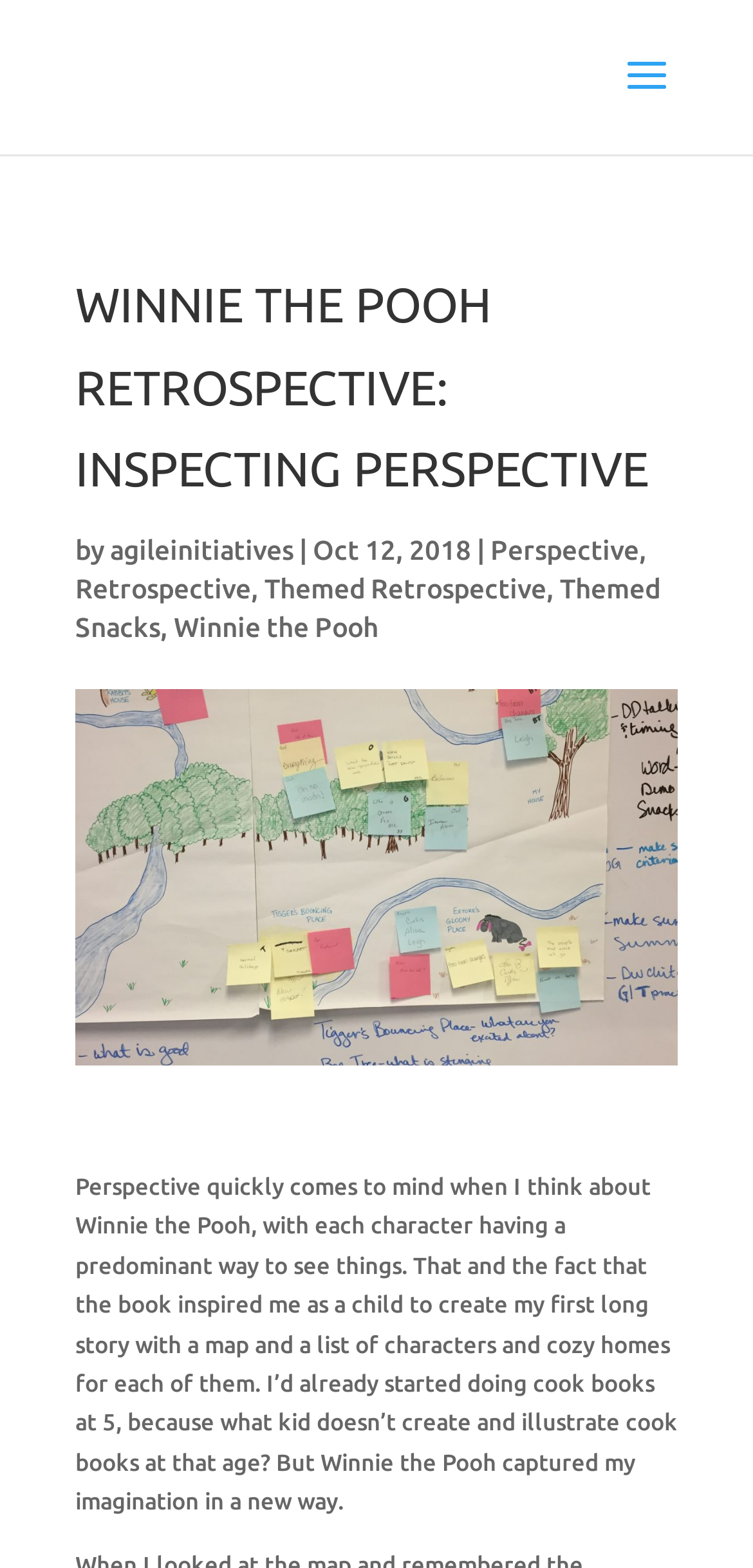Answer the question with a single word or phrase: 
What is the name of the book that inspired the author?

Winnie the Pooh